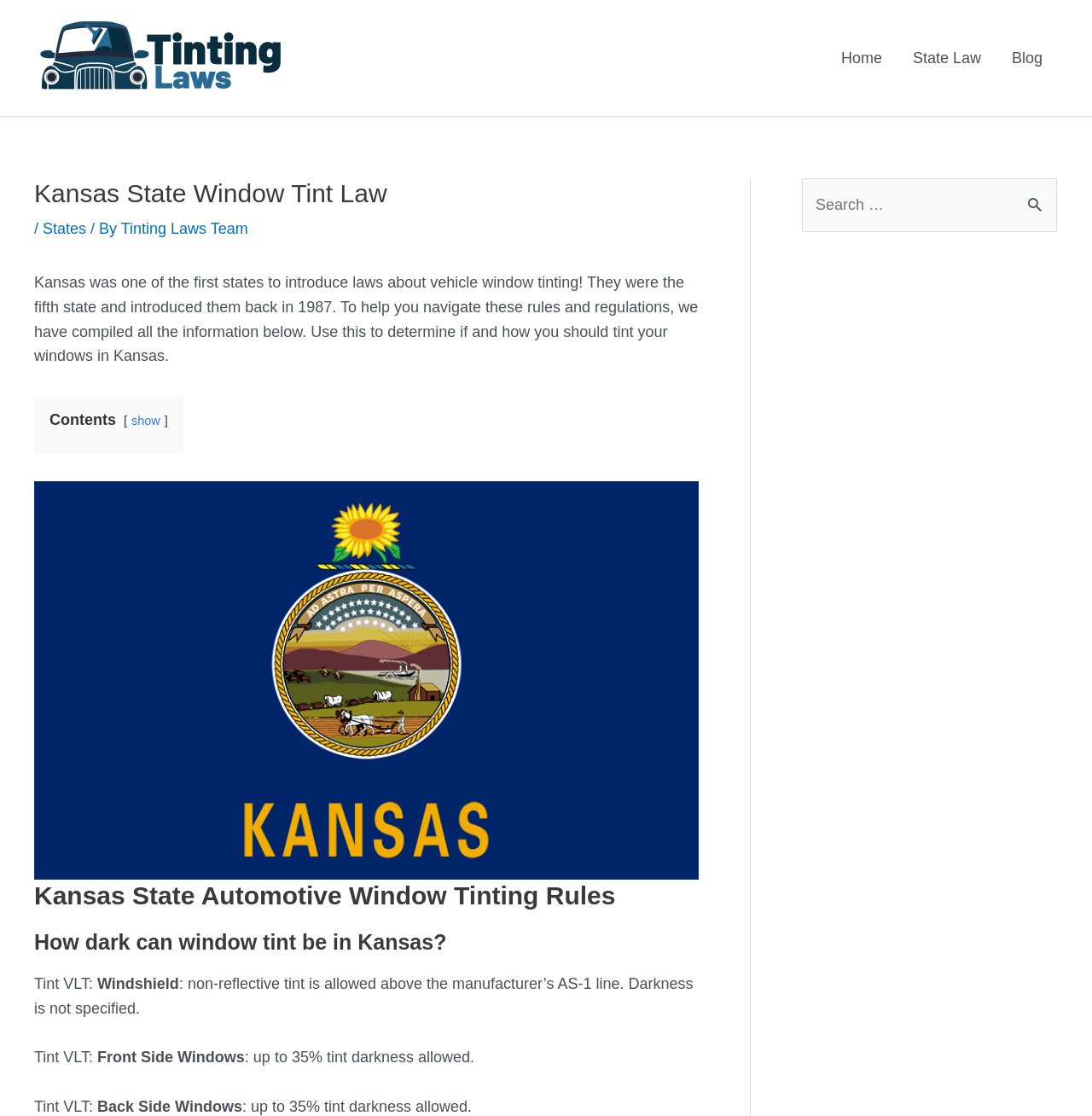Answer the following in one word or a short phrase: 
What is the name of the state with window tinting laws?

Kansas